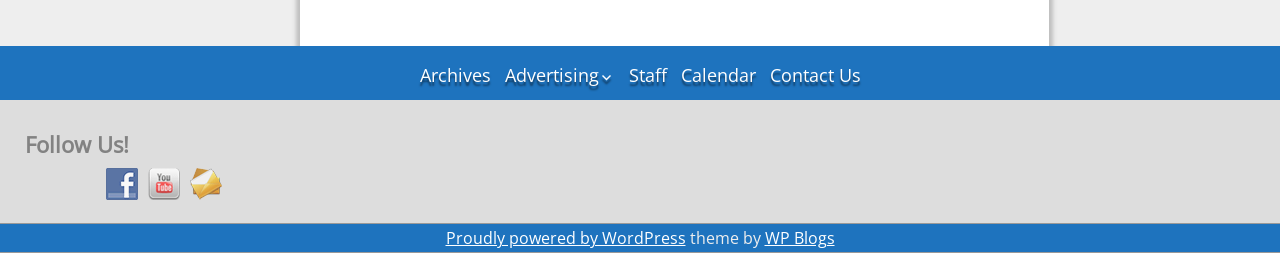Could you locate the bounding box coordinates for the section that should be clicked to accomplish this task: "Contact us".

[0.597, 0.221, 0.676, 0.372]